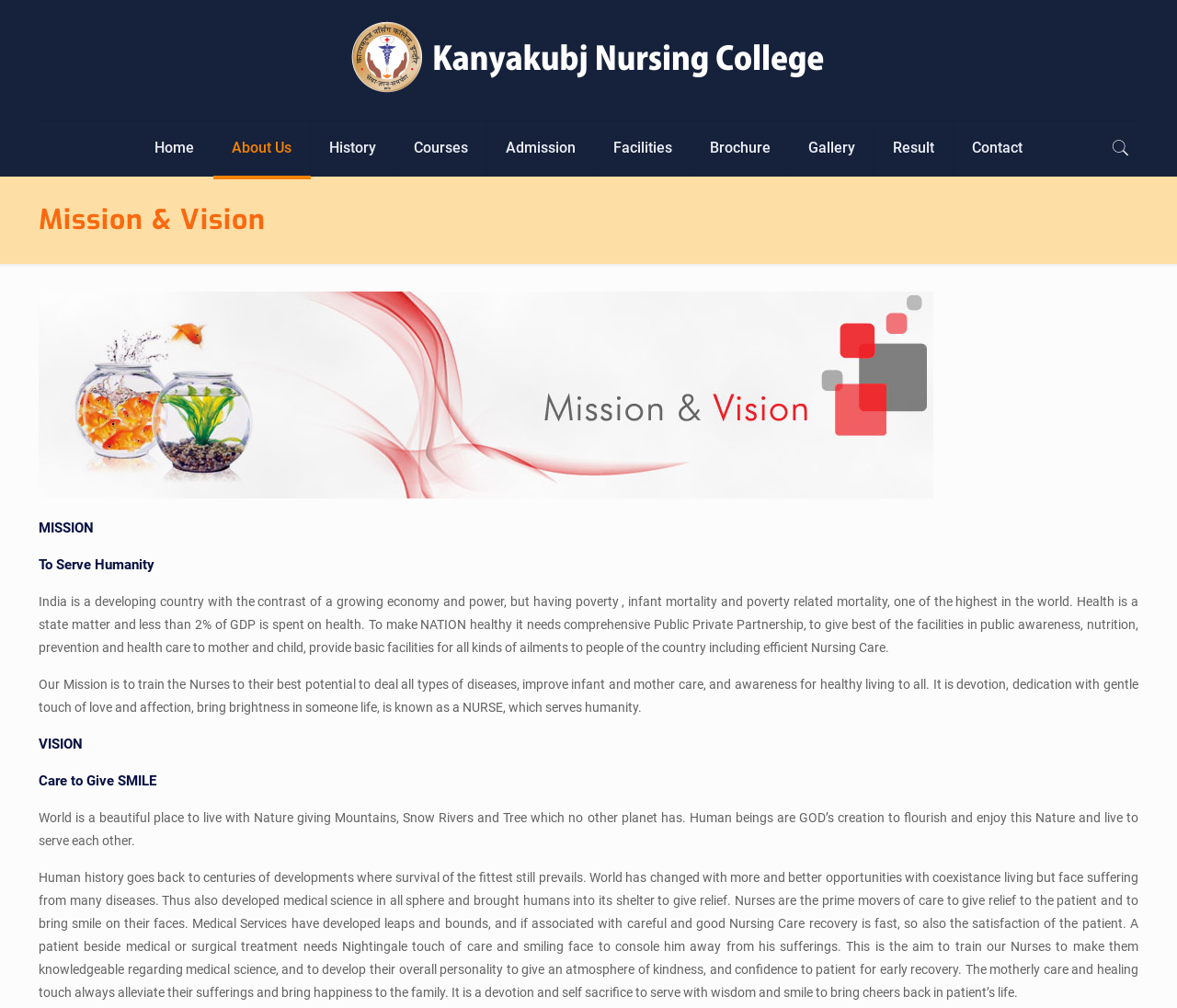Please specify the bounding box coordinates of the clickable region necessary for completing the following instruction: "Explore the Courses offered". The coordinates must consist of four float numbers between 0 and 1, i.e., [left, top, right, bottom].

[0.336, 0.12, 0.414, 0.174]